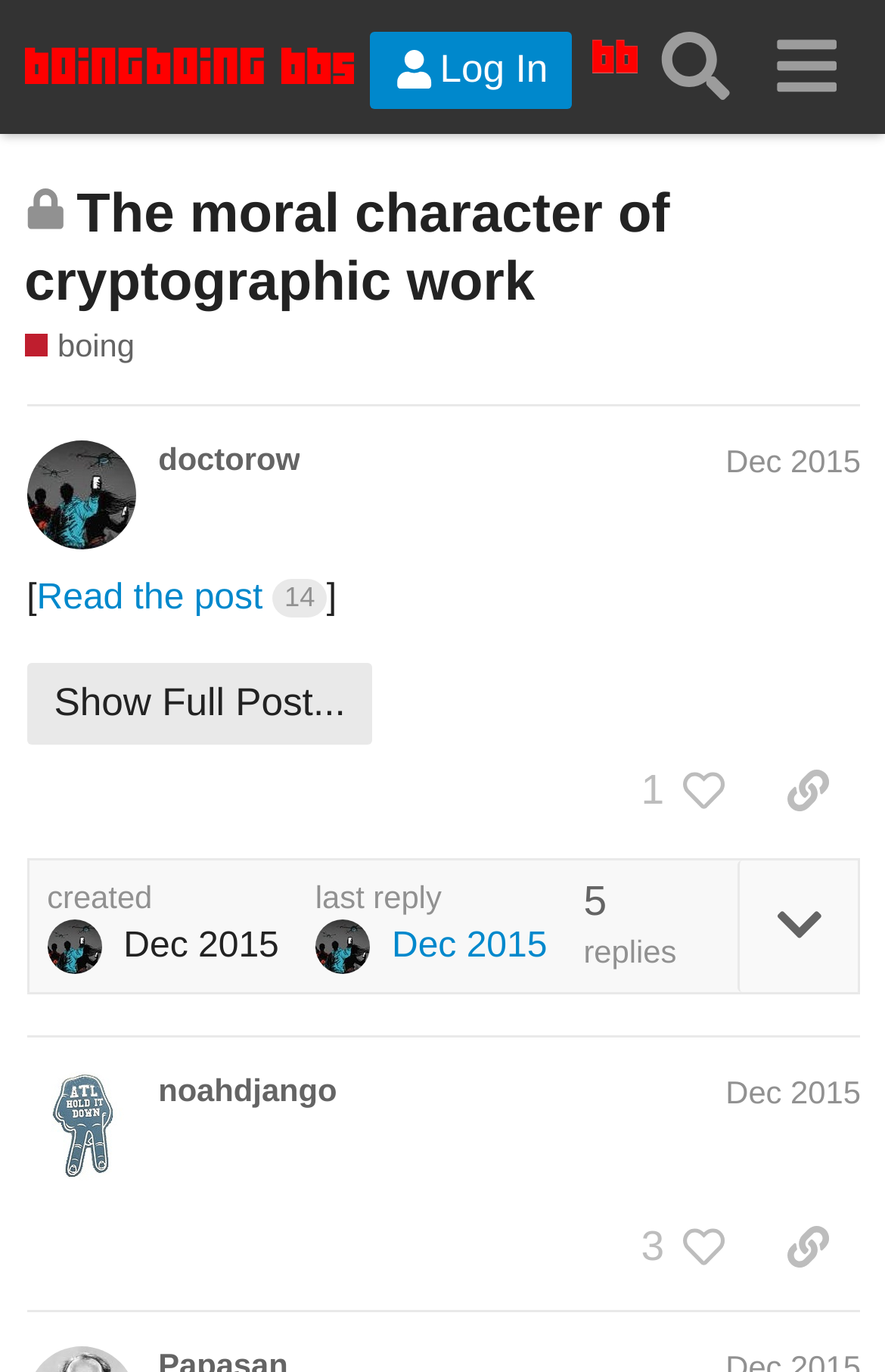Please determine the bounding box coordinates, formatted as (top-left x, top-left y, bottom-right x, bottom-right y), with all values as floating point numbers between 0 and 1. Identify the bounding box of the region described as: Show Full Post...

[0.03, 0.484, 0.421, 0.543]